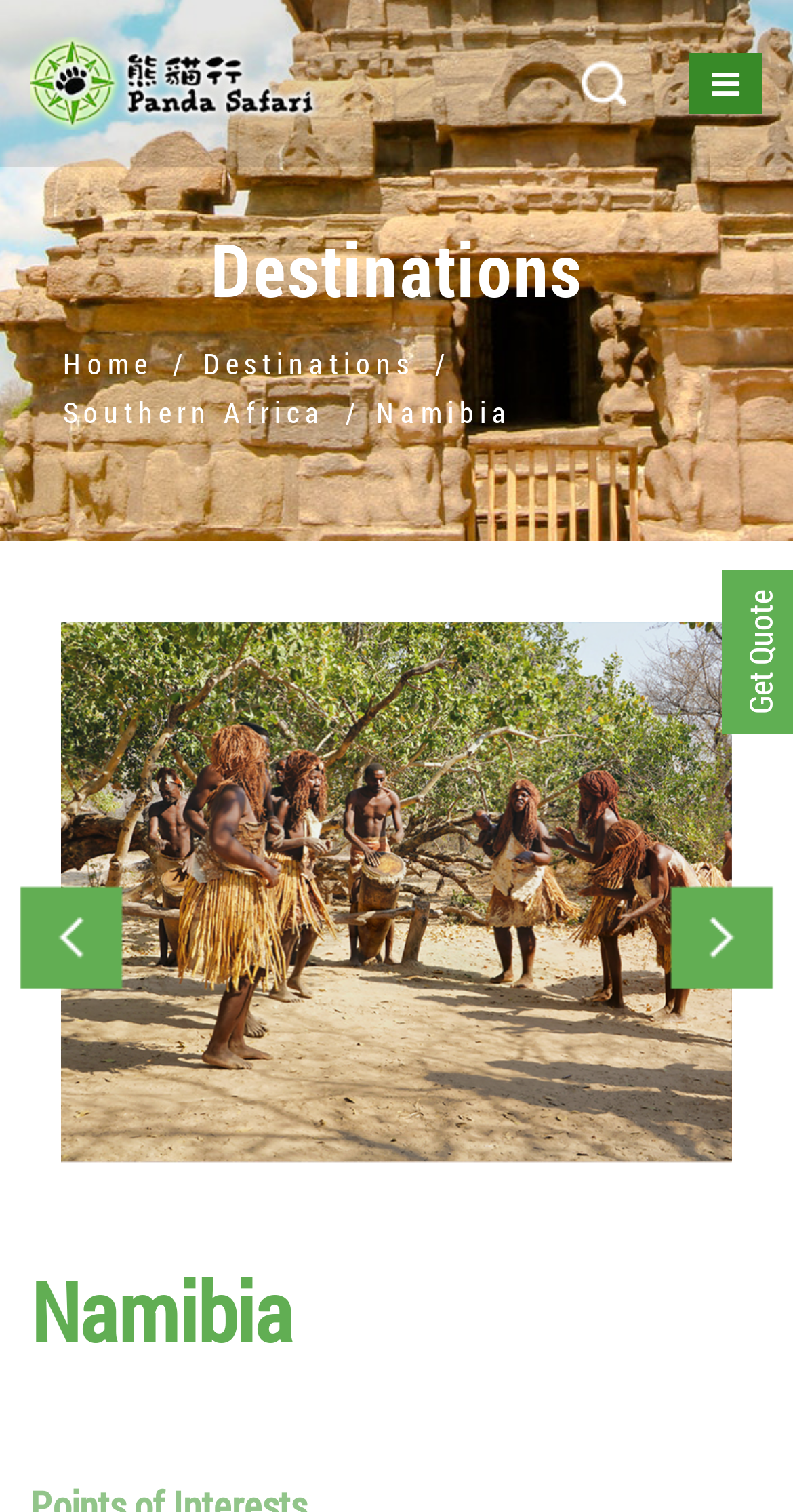How many links are provided in the navigation menu?
Examine the image and provide an in-depth answer to the question.

The navigation menu contains links to 'Home', 'Destinations', and 'Southern Africa', totaling 3 links.